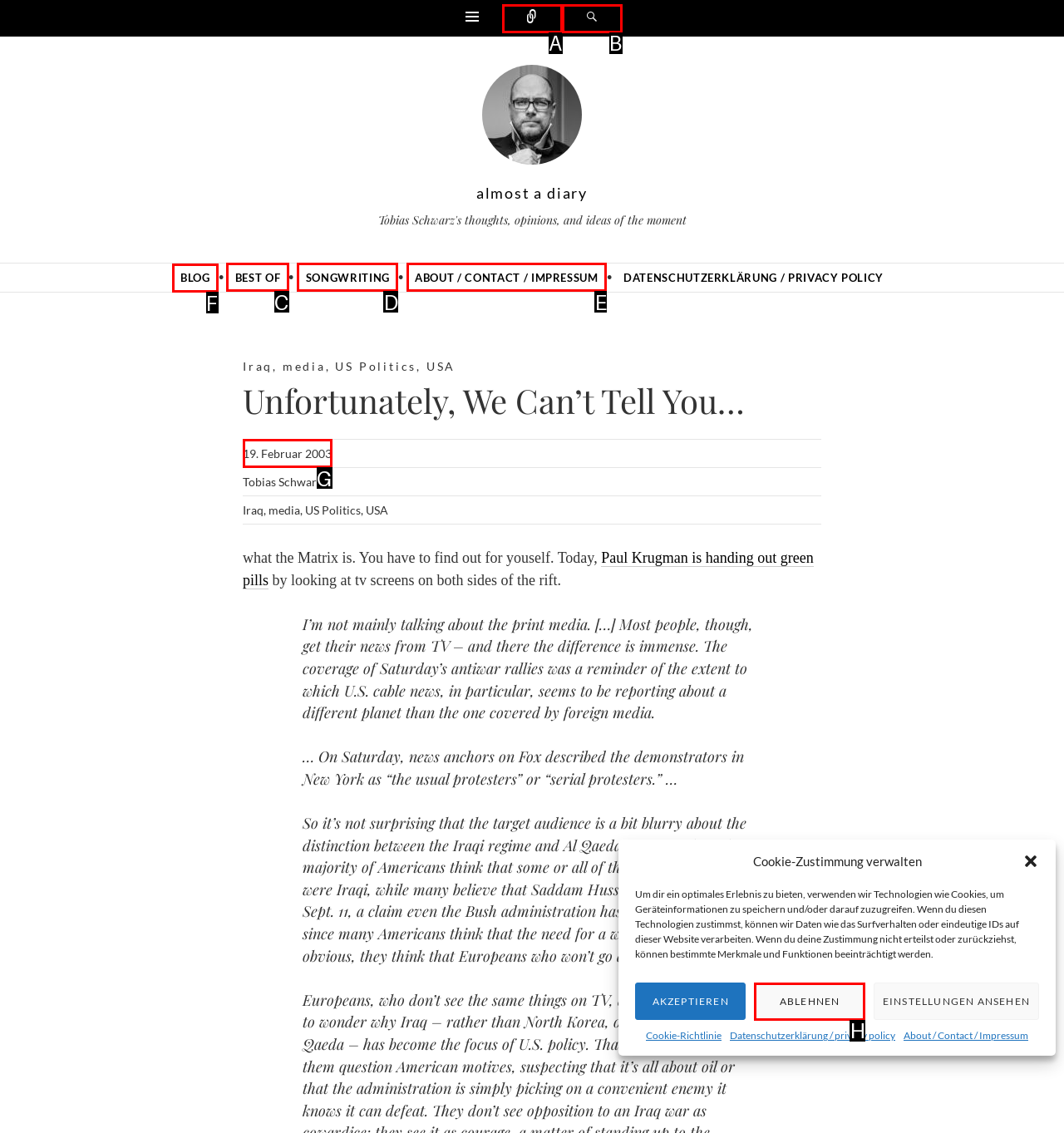Select the letter associated with the UI element you need to click to perform the following action: Go to the 'BLOG' page
Reply with the correct letter from the options provided.

F